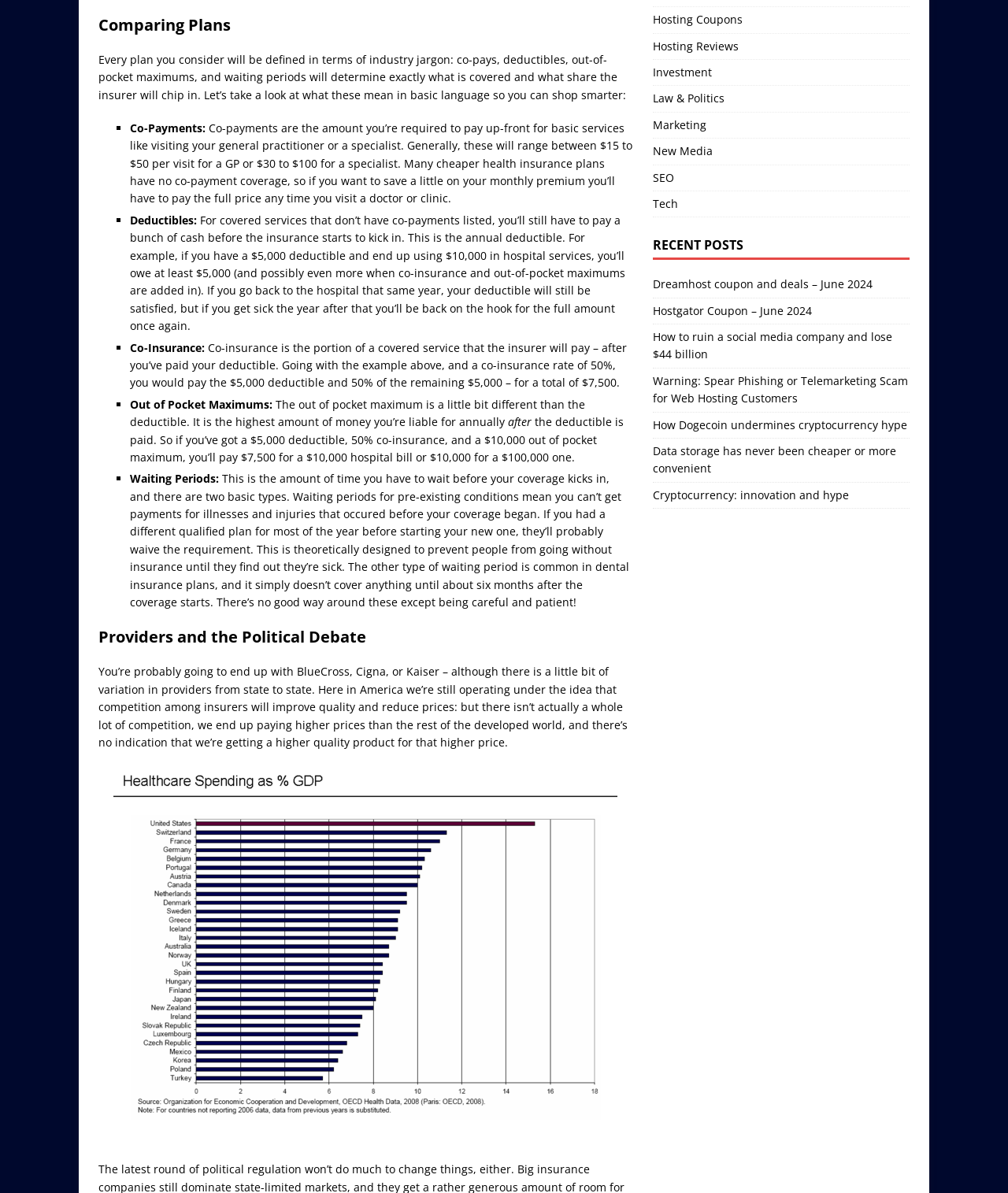Provide the bounding box coordinates for the UI element that is described as: "Cryptocurrency: innovation and hype".

[0.647, 0.408, 0.842, 0.421]